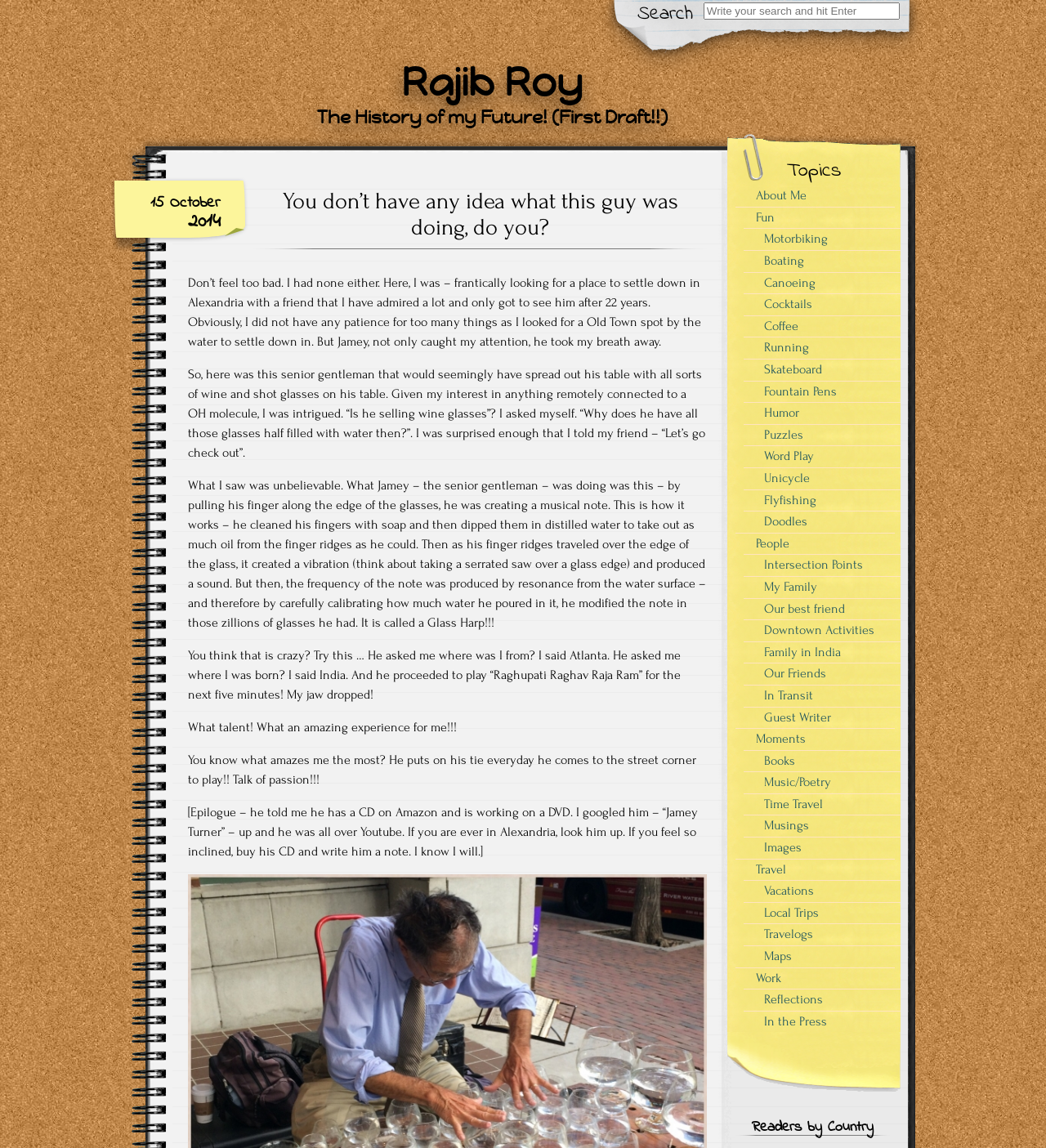Determine the bounding box coordinates for the clickable element required to fulfill the instruction: "Check out Jamey Turner's music on Amazon". Provide the coordinates as four float numbers between 0 and 1, i.e., [left, top, right, bottom].

[0.18, 0.701, 0.667, 0.748]